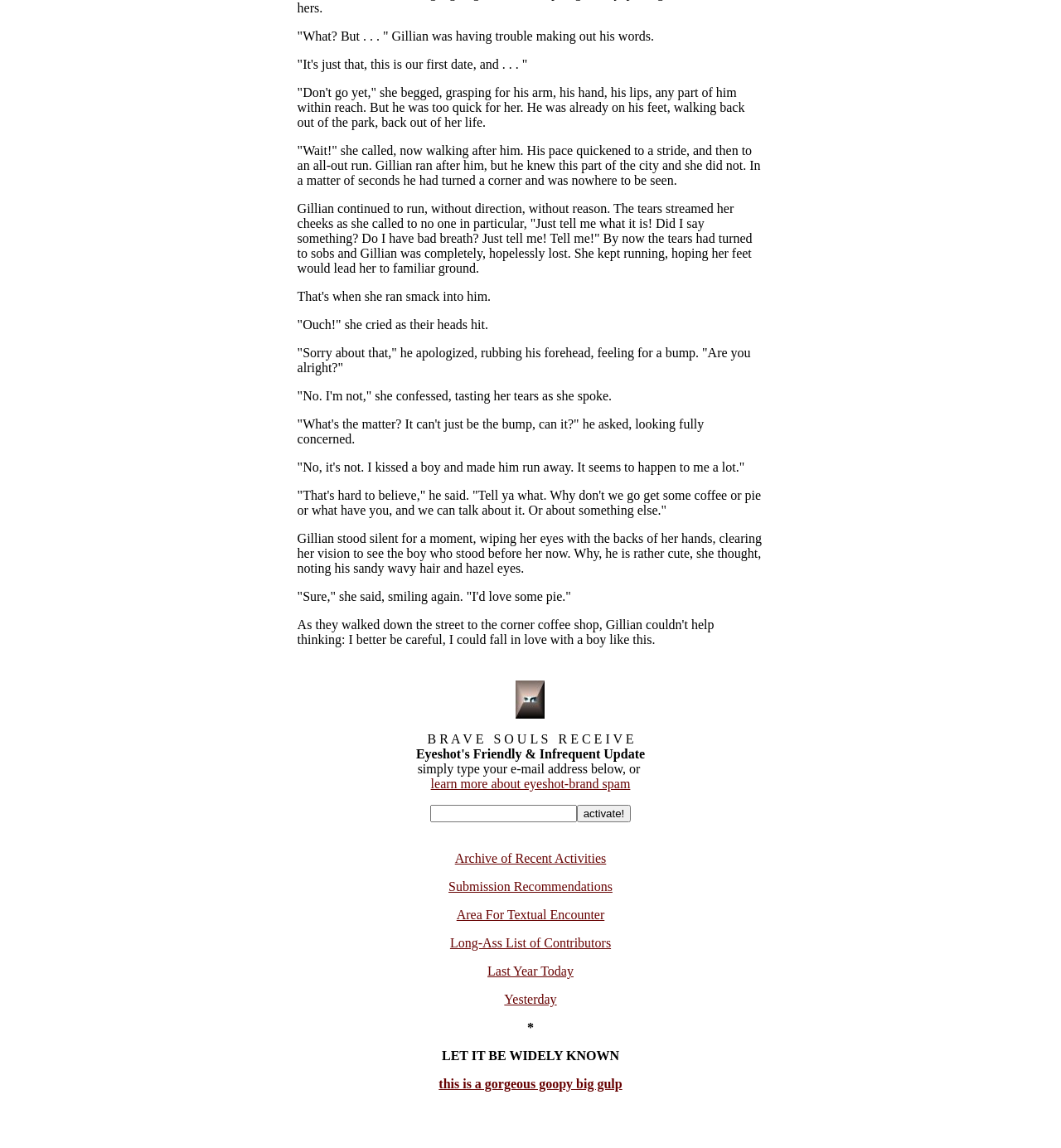Give the bounding box coordinates for the element described by: "Yesterday".

[0.475, 0.864, 0.525, 0.877]